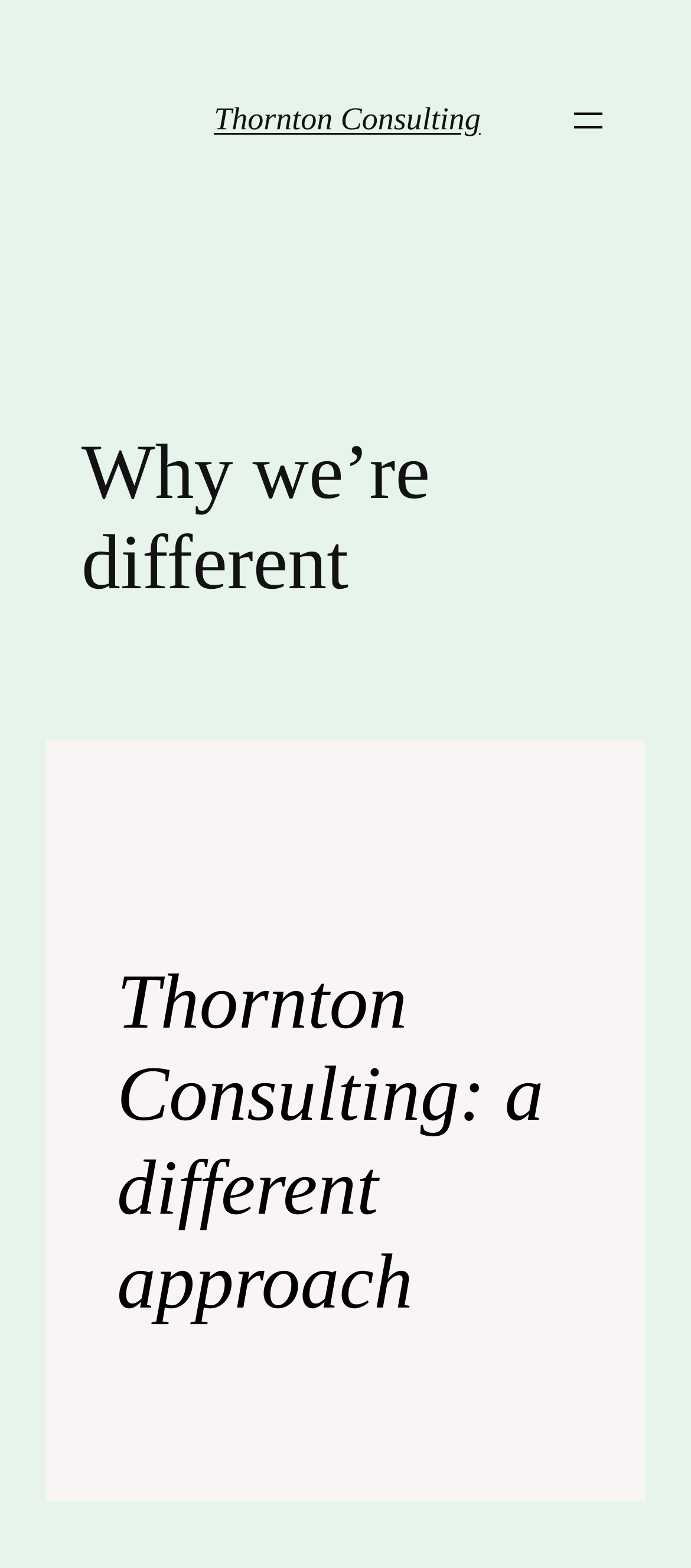What is the main topic of the webpage?
Using the image, provide a concise answer in one word or a short phrase.

Why we’re different